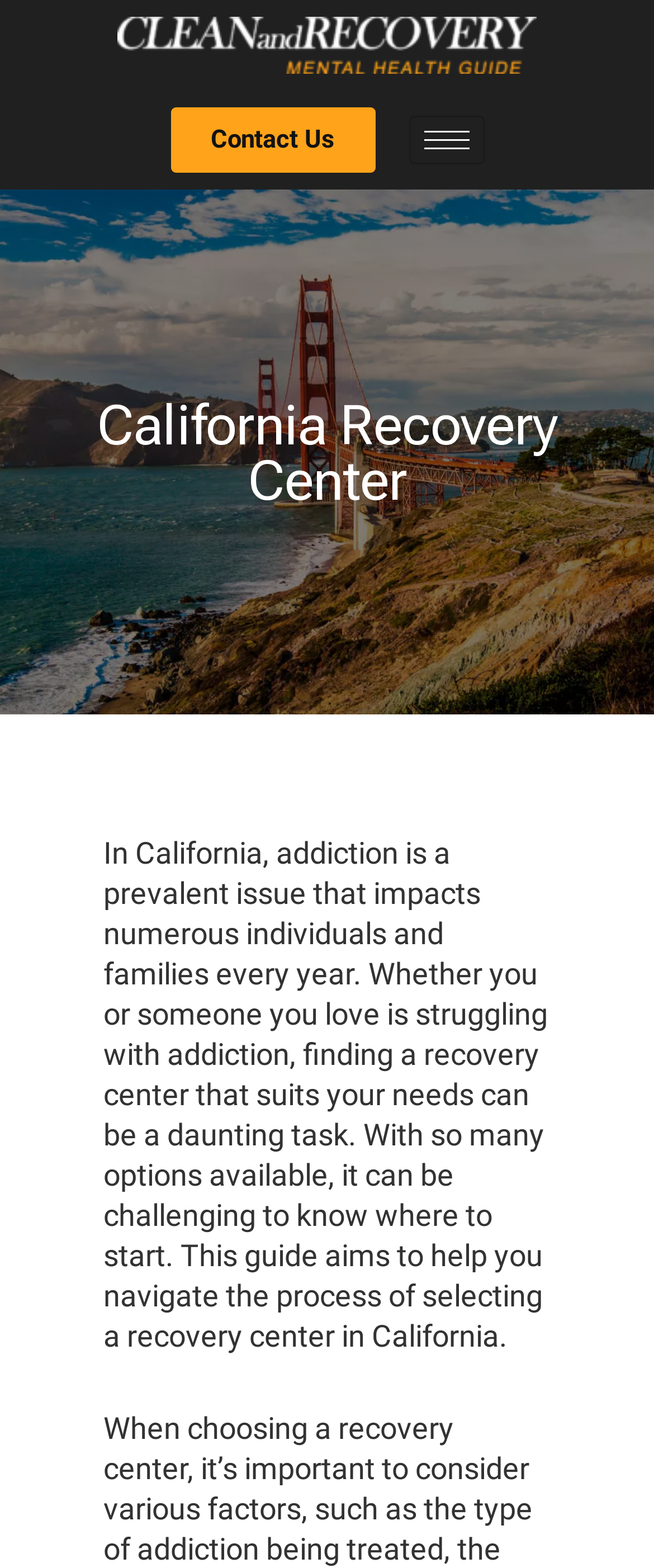Provide the bounding box coordinates of the HTML element this sentence describes: "alt="Site Tips"". The bounding box coordinates consist of four float numbers between 0 and 1, i.e., [left, top, right, bottom].

None